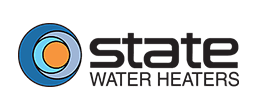Answer with a single word or phrase: 
What is the font style of 'STATE'?

Bold and contemporary